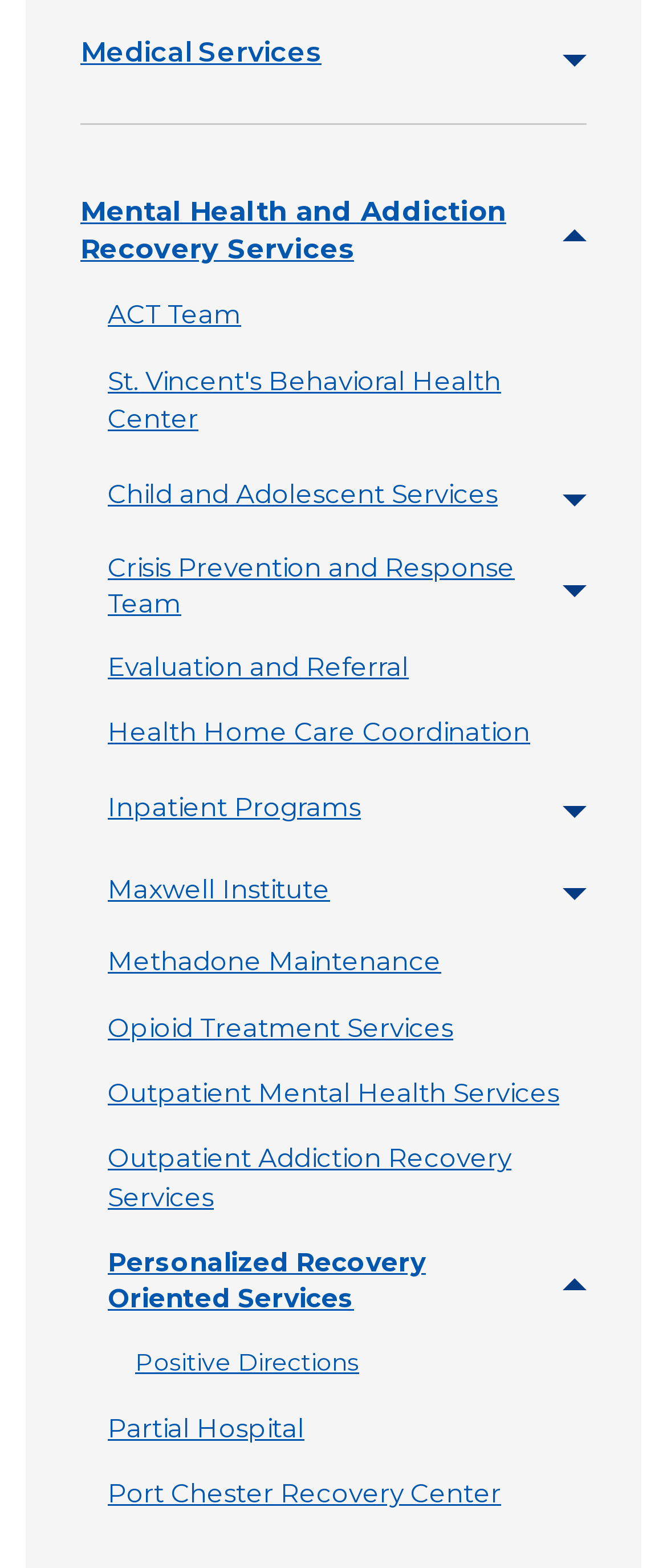Please provide a detailed answer to the question below based on the screenshot: 
How many sub-services are under Mental Health and Addiction Recovery Services?

To find the number of sub-services under Mental Health and Addiction Recovery Services, we can look at the list of links and buttons under this category. There are 13 links and buttons, which correspond to 13 sub-services.